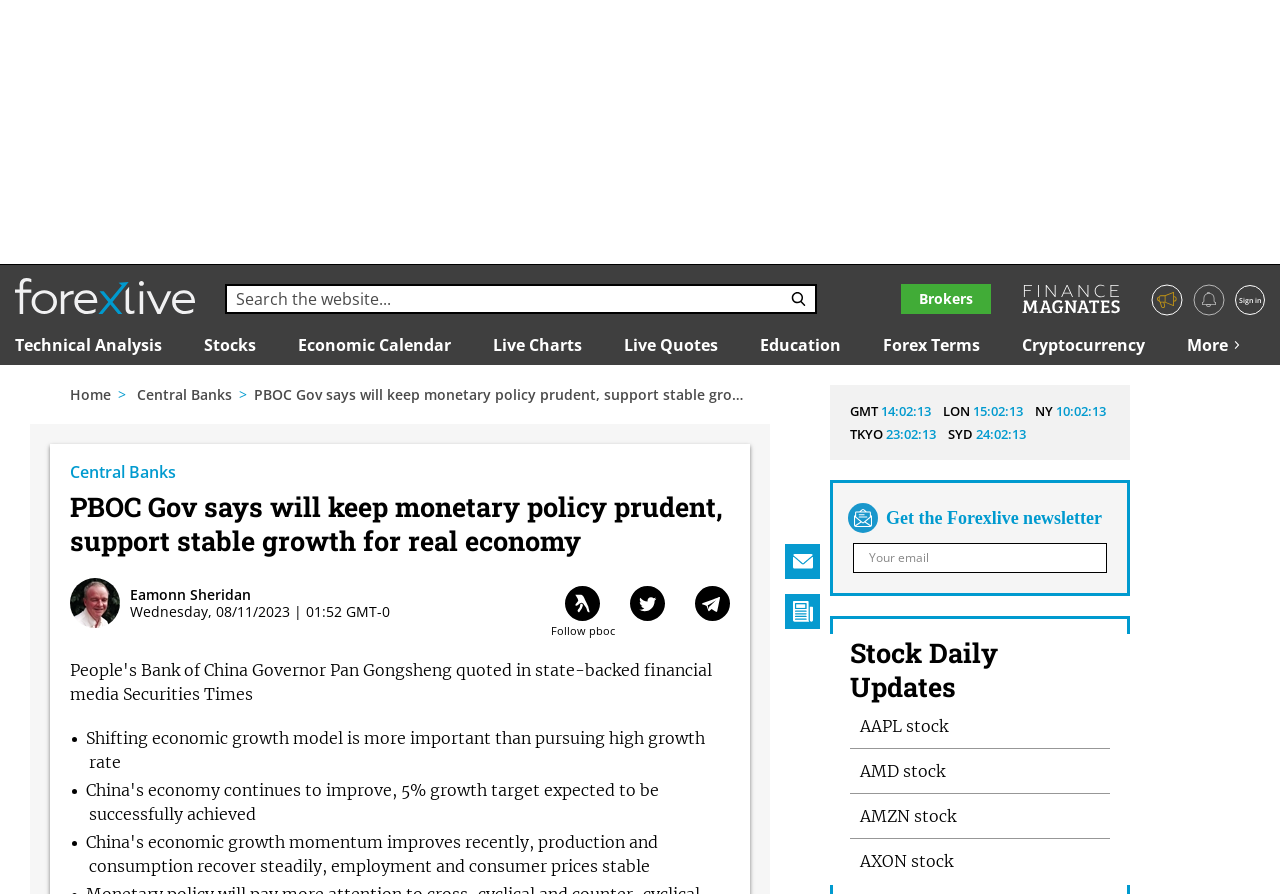Answer the question below with a single word or a brief phrase: 
What is the author of the latest article?

Eamonn Sheridan